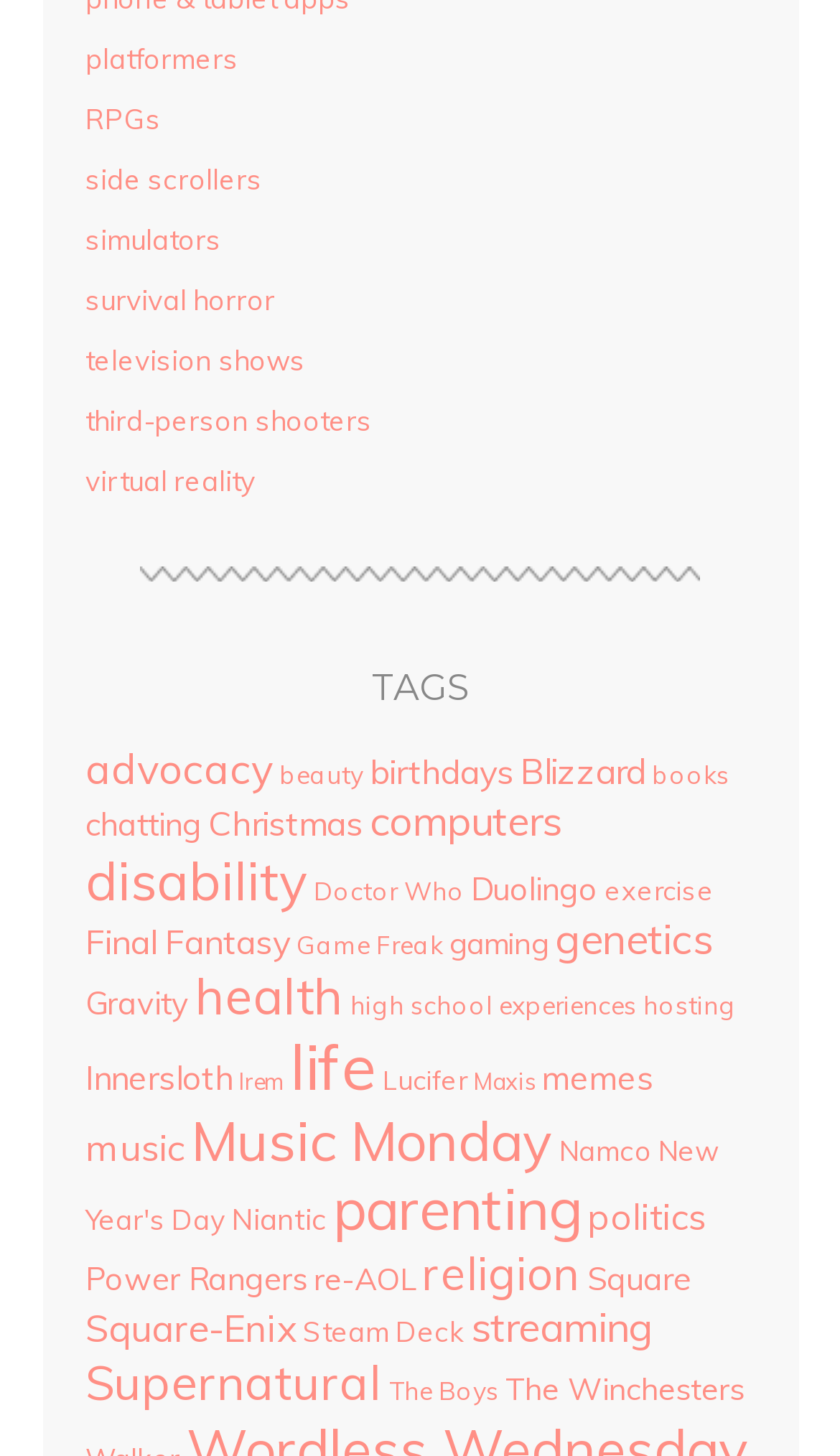How many tags are available on this webpage?
Make sure to answer the question with a detailed and comprehensive explanation.

I counted the number of links under the 'TAGS' heading, and there are 194 links, each representing a unique tag.